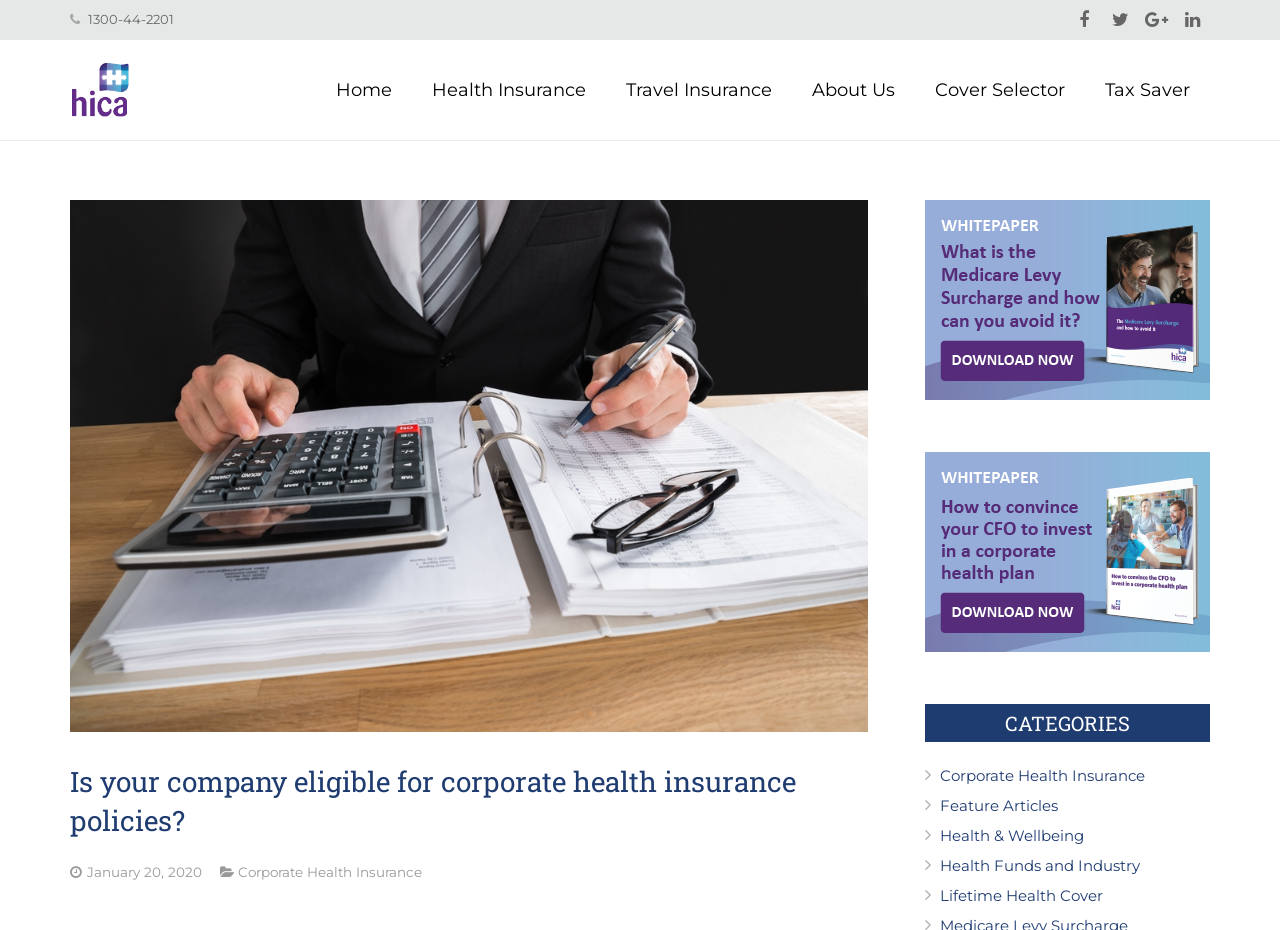Illustrate the webpage with a detailed description.

The webpage appears to be an article about corporate health insurance, specifically discussing eligibility for small businesses. At the top, there is a phone number "1300-44-2201" displayed prominently. Below it, there are several social media links represented by icons. 

The main navigation menu is located below, with links to "Home", "Health Insurance", "Travel Insurance", "About Us", "Cover Selector", "Tax Saver", and more. 

The main content of the article is divided into sections. At the top, there is an image related to corporate health insurance, followed by a heading that asks "Is your company eligible for corporate health insurance policies?" The article's content is not explicitly described, but it seems to provide information on this topic. 

On the right side of the page, there are several links categorized under "CATEGORIES", including "Corporate Health Insurance", "Feature Articles", "Health & Wellbeing", and more. 

At the bottom of the page, there is a timestamp indicating that the article was published on "January 20, 2020". Additionally, there are links to related topics, such as "Corporate Health Insurance".